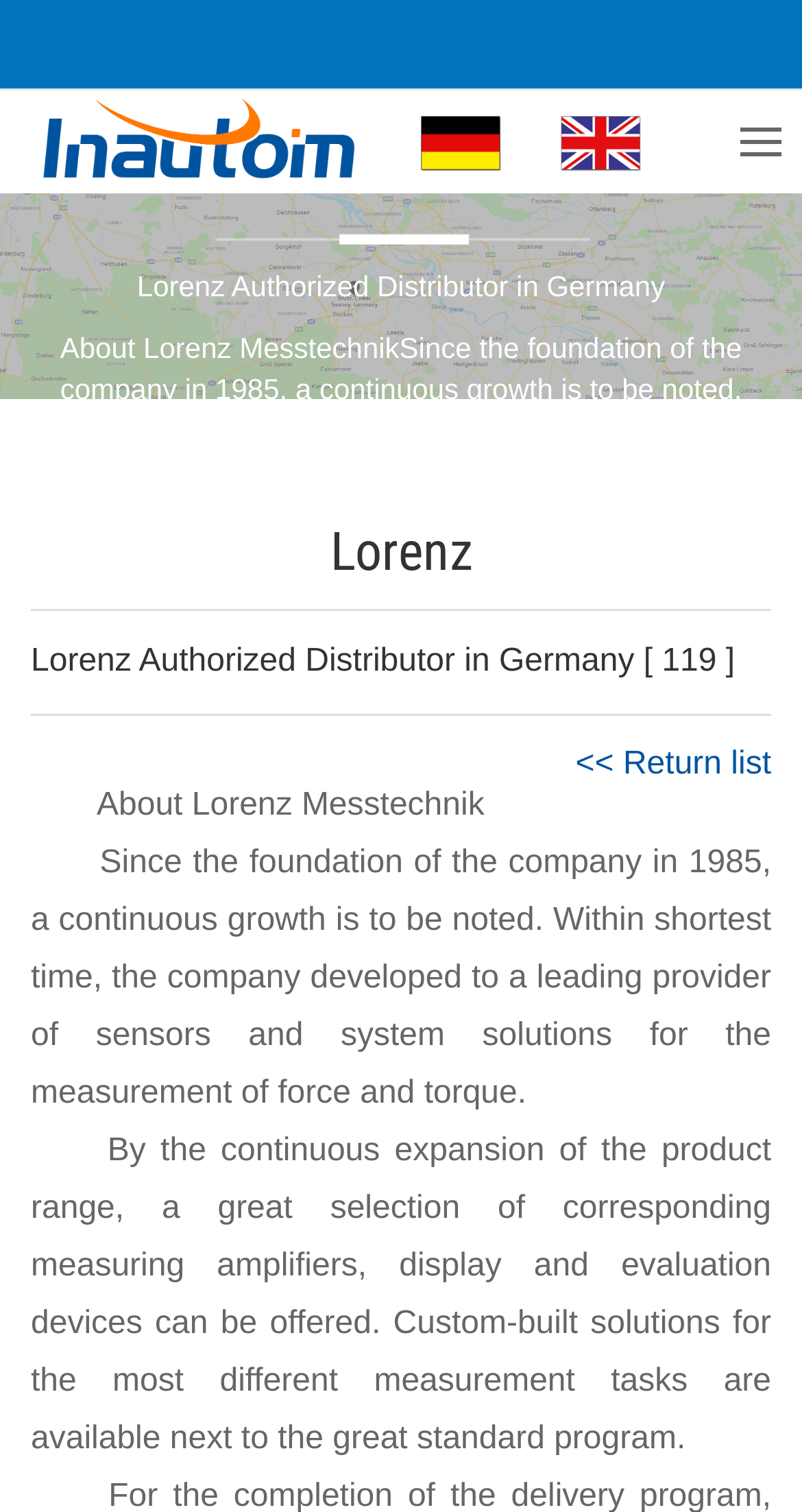Answer the question with a brief word or phrase:
What is the country where the company is authorized?

Germany